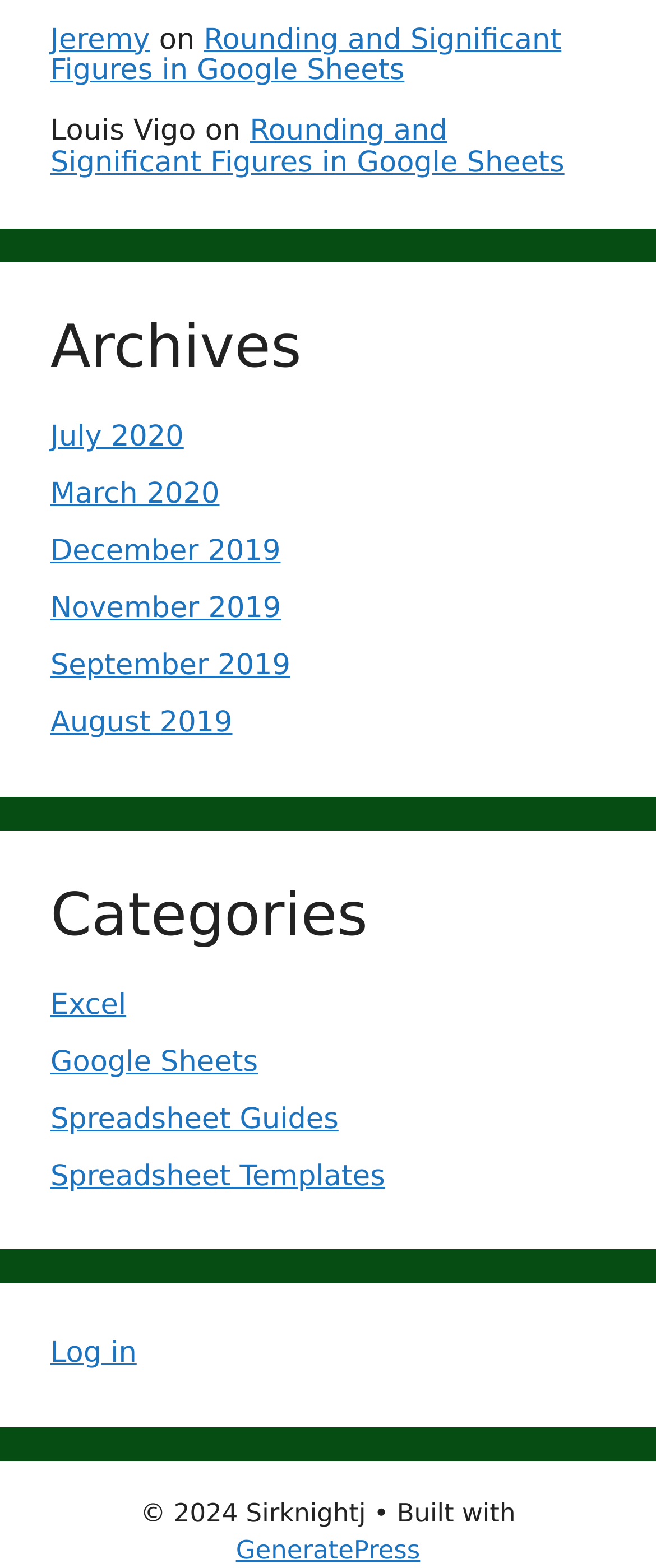Please give the bounding box coordinates of the area that should be clicked to fulfill the following instruction: "View the 'Archives' section". The coordinates should be in the format of four float numbers from 0 to 1, i.e., [left, top, right, bottom].

[0.077, 0.2, 0.923, 0.245]